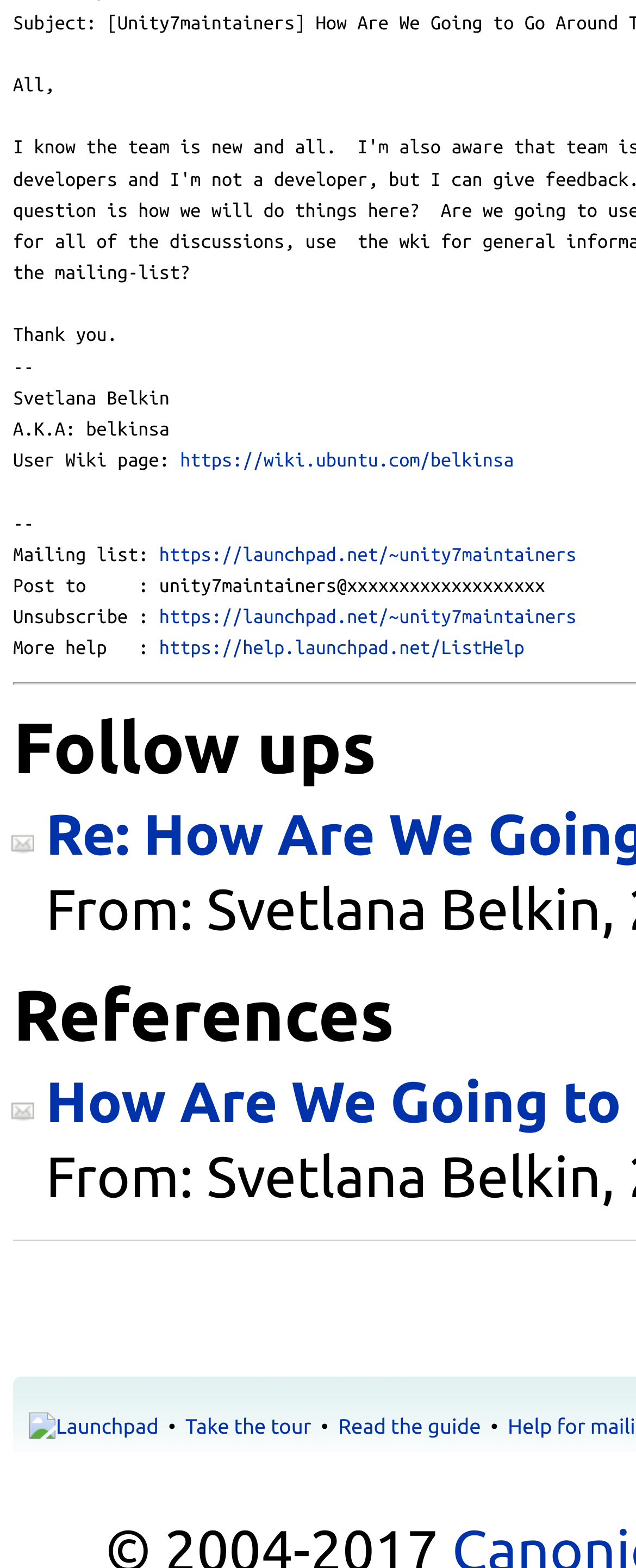Please provide a detailed answer to the question below by examining the image:
What is the text next to the image 'Launchpad'?

The image 'Launchpad' is followed by a static text '•' which is a bullet point.